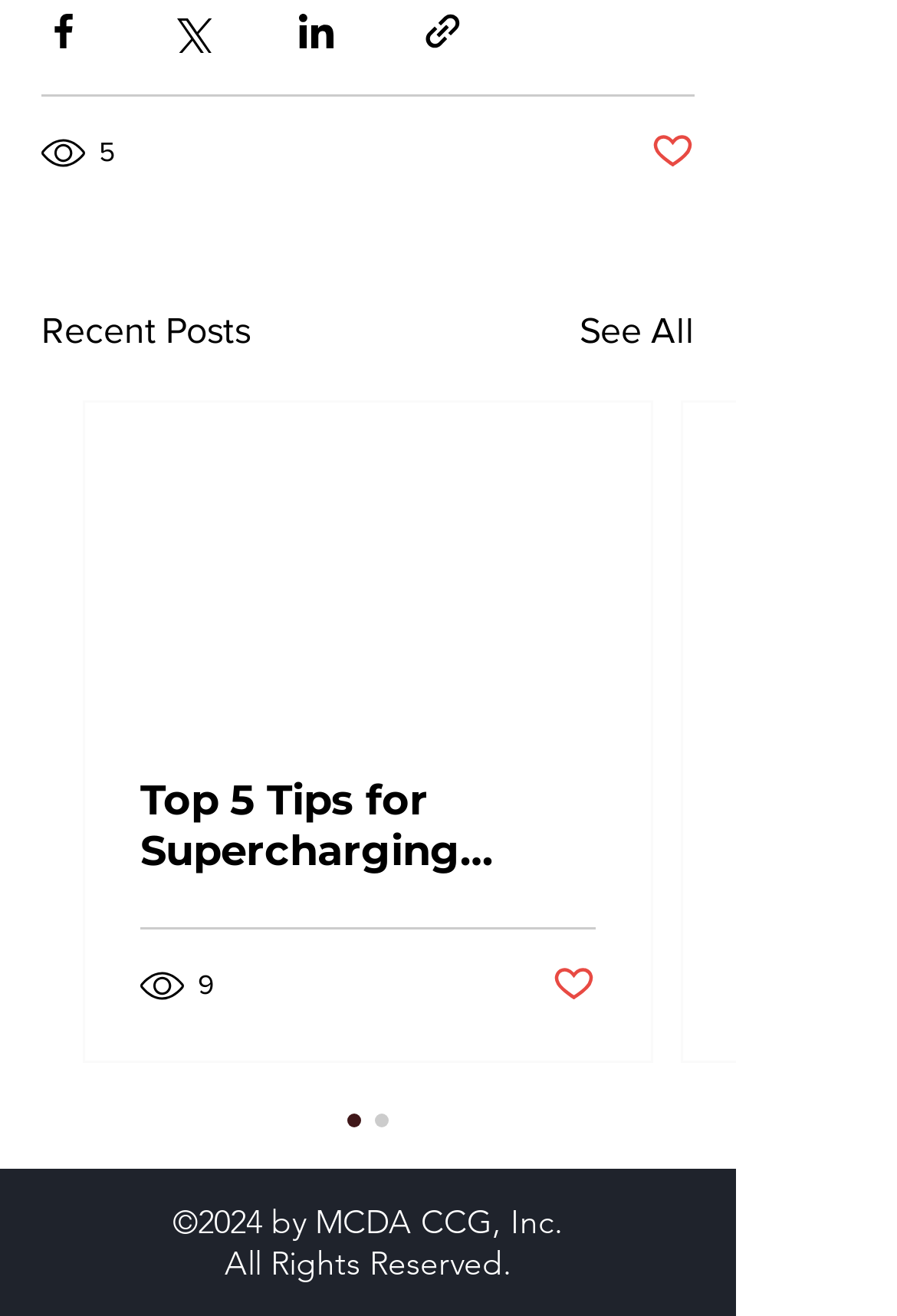Based on the element description: "See All", identify the bounding box coordinates for this UI element. The coordinates must be four float numbers between 0 and 1, listed as [left, top, right, bottom].

[0.646, 0.23, 0.774, 0.272]